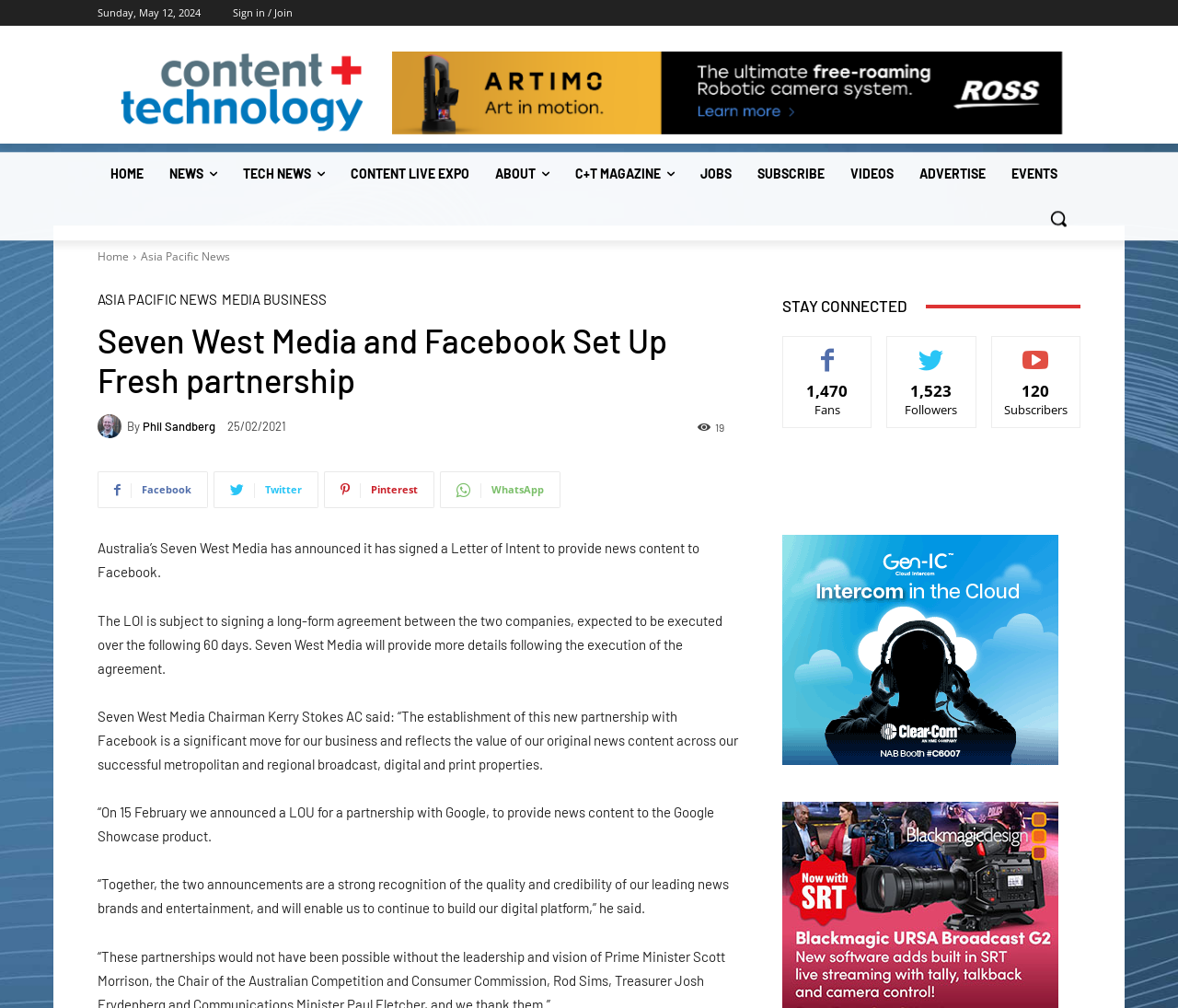Pinpoint the bounding box coordinates of the clickable element to carry out the following instruction: "Search for something."

[0.88, 0.195, 0.917, 0.239]